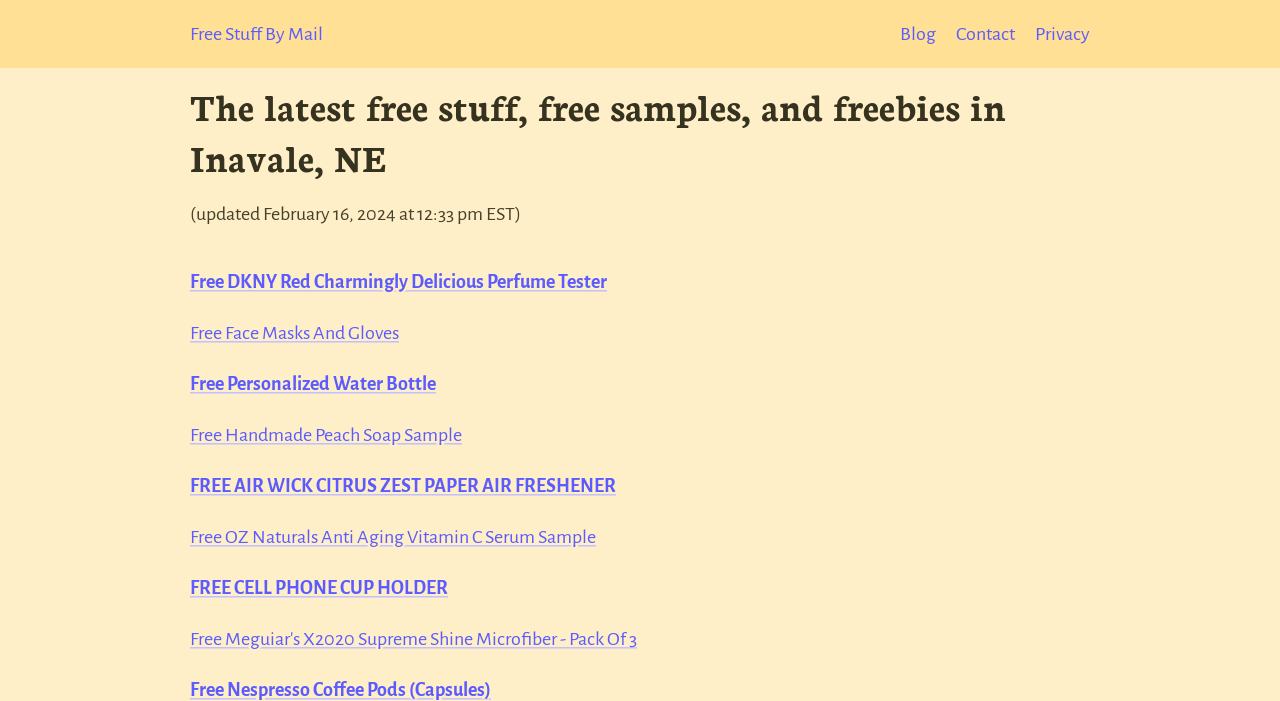How many navigation links are at the top?
Look at the image and respond with a one-word or short-phrase answer.

4